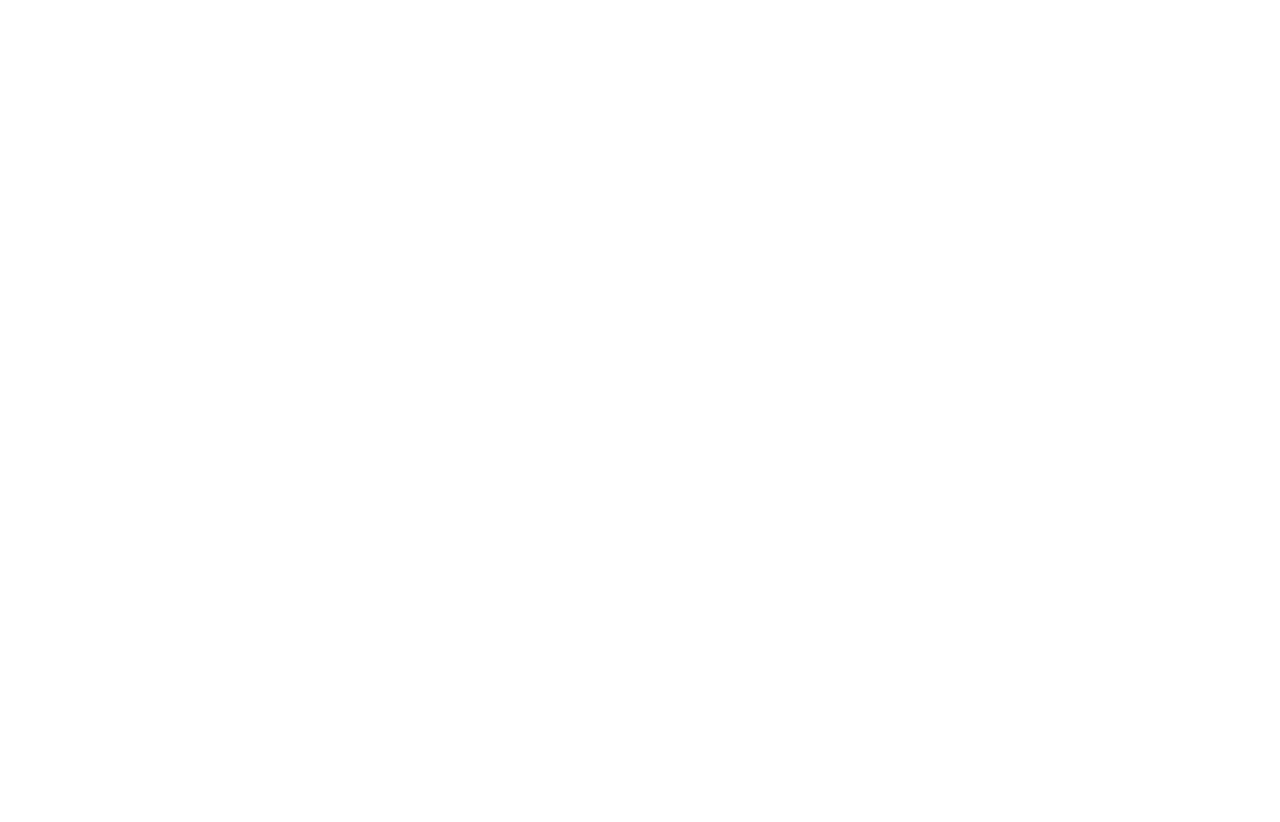When was the news article published?
Please provide a single word or phrase as your answer based on the image.

Tue, Feb 21, 2017